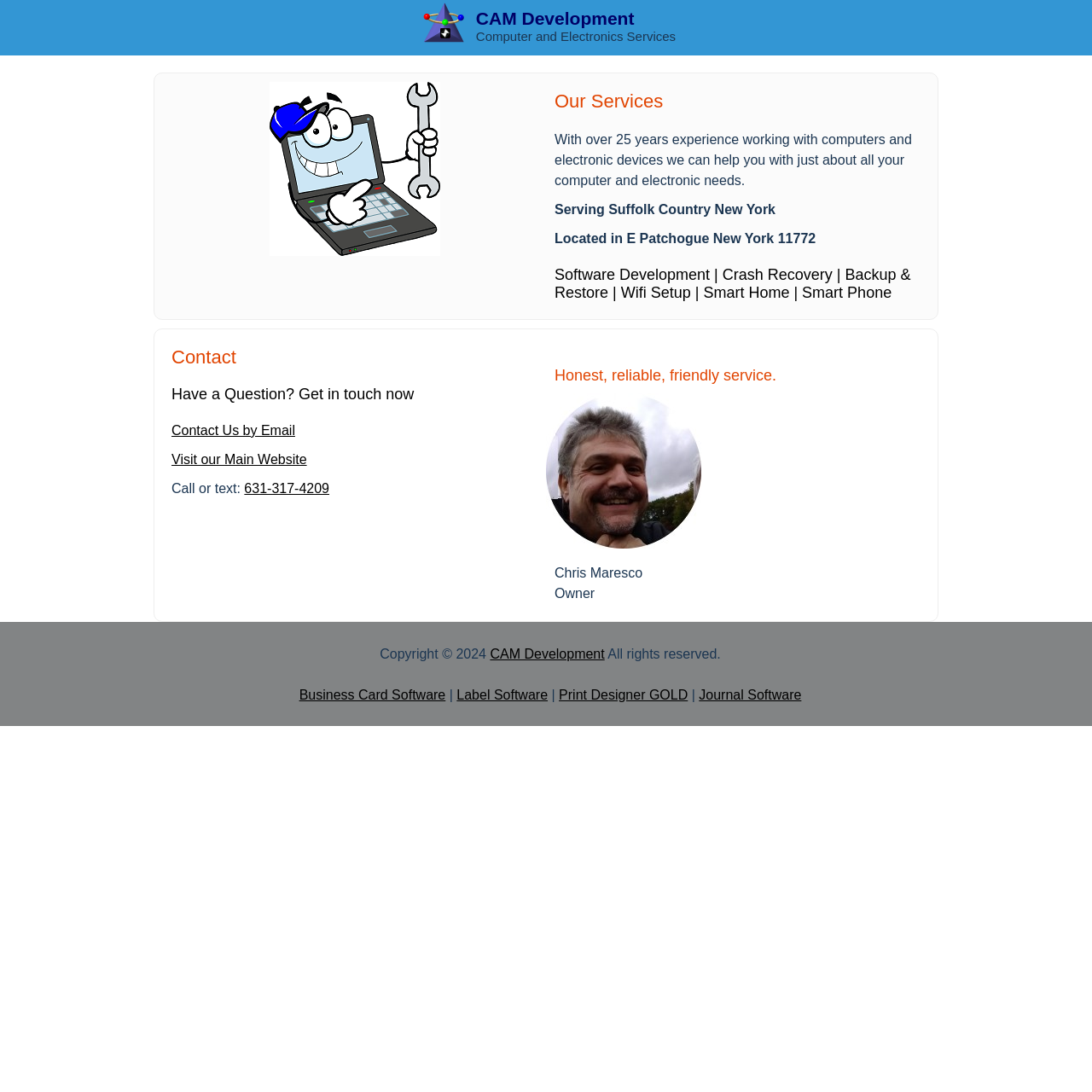Please indicate the bounding box coordinates of the element's region to be clicked to achieve the instruction: "Click the CAM Development logo". Provide the coordinates as four float numbers between 0 and 1, i.e., [left, top, right, bottom].

[0.38, 0.002, 0.426, 0.045]